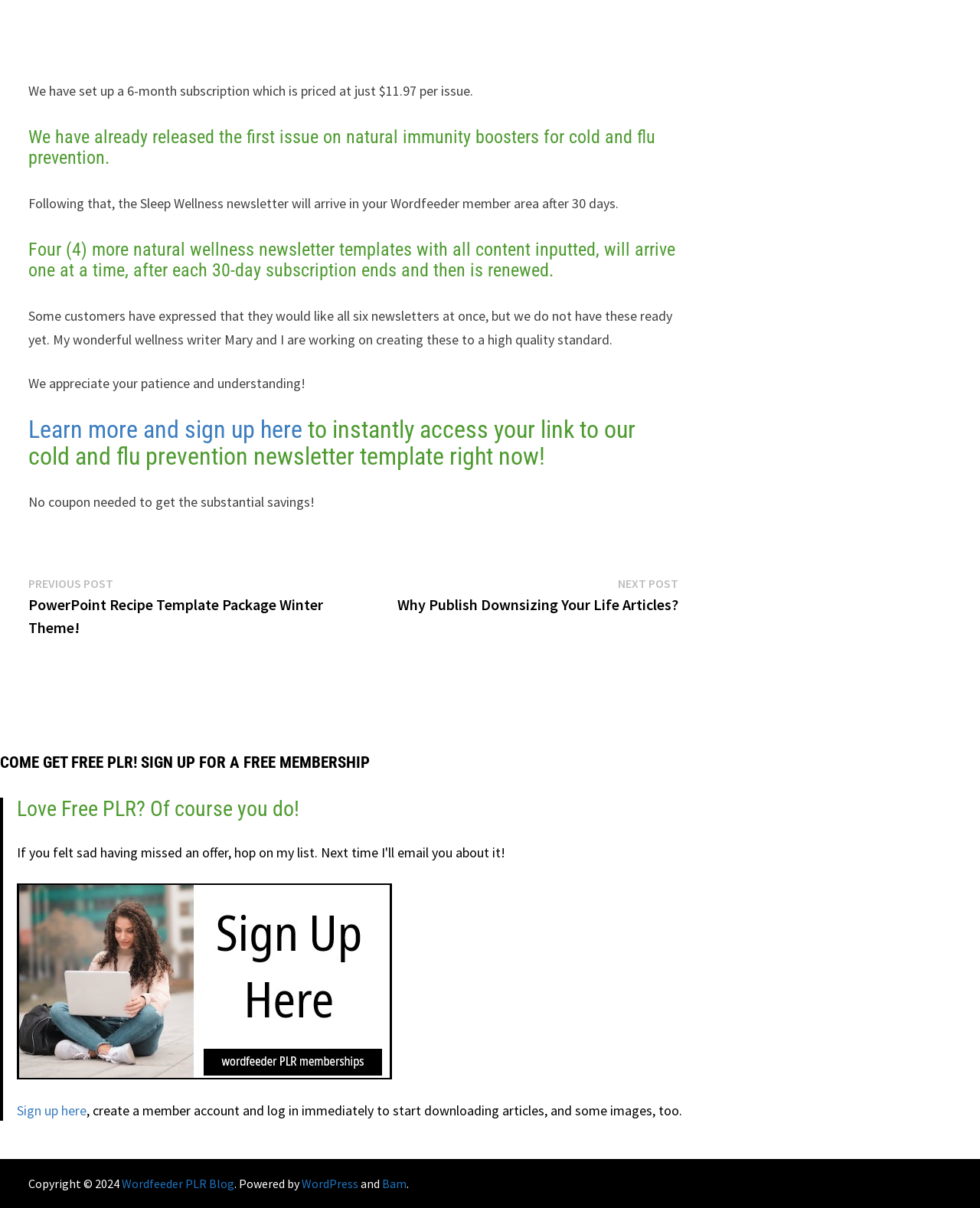Find the bounding box coordinates for the HTML element described in this sentence: "Sign up here". Provide the coordinates as four float numbers between 0 and 1, in the format [left, top, right, bottom].

[0.017, 0.912, 0.088, 0.927]